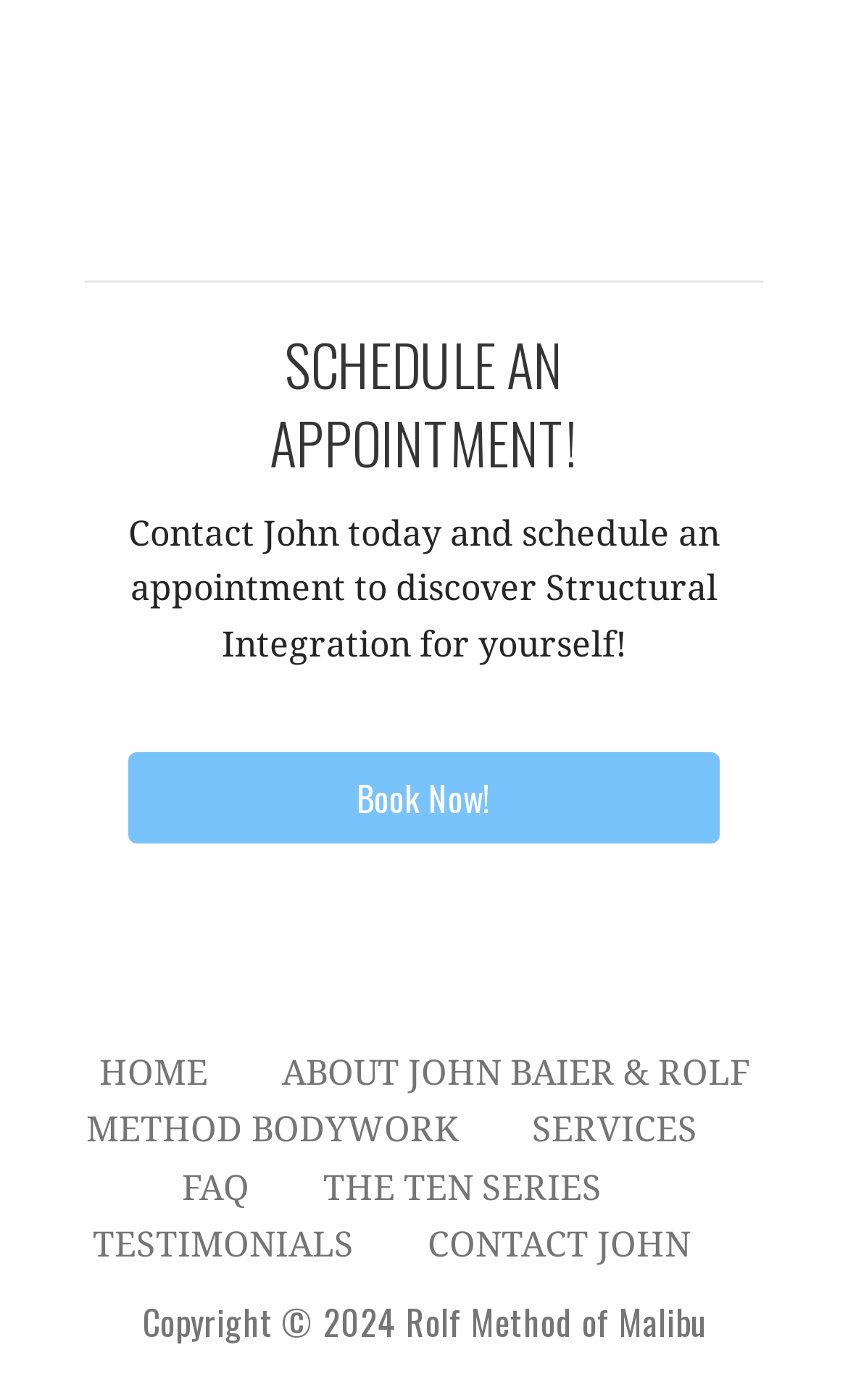Utilize the details in the image to thoroughly answer the following question: What is the purpose of the 'CONTACT JOHN' link?

The link 'CONTACT JOHN' is likely provided for users to get in touch with John, possibly to inquire about his services or schedule an appointment.